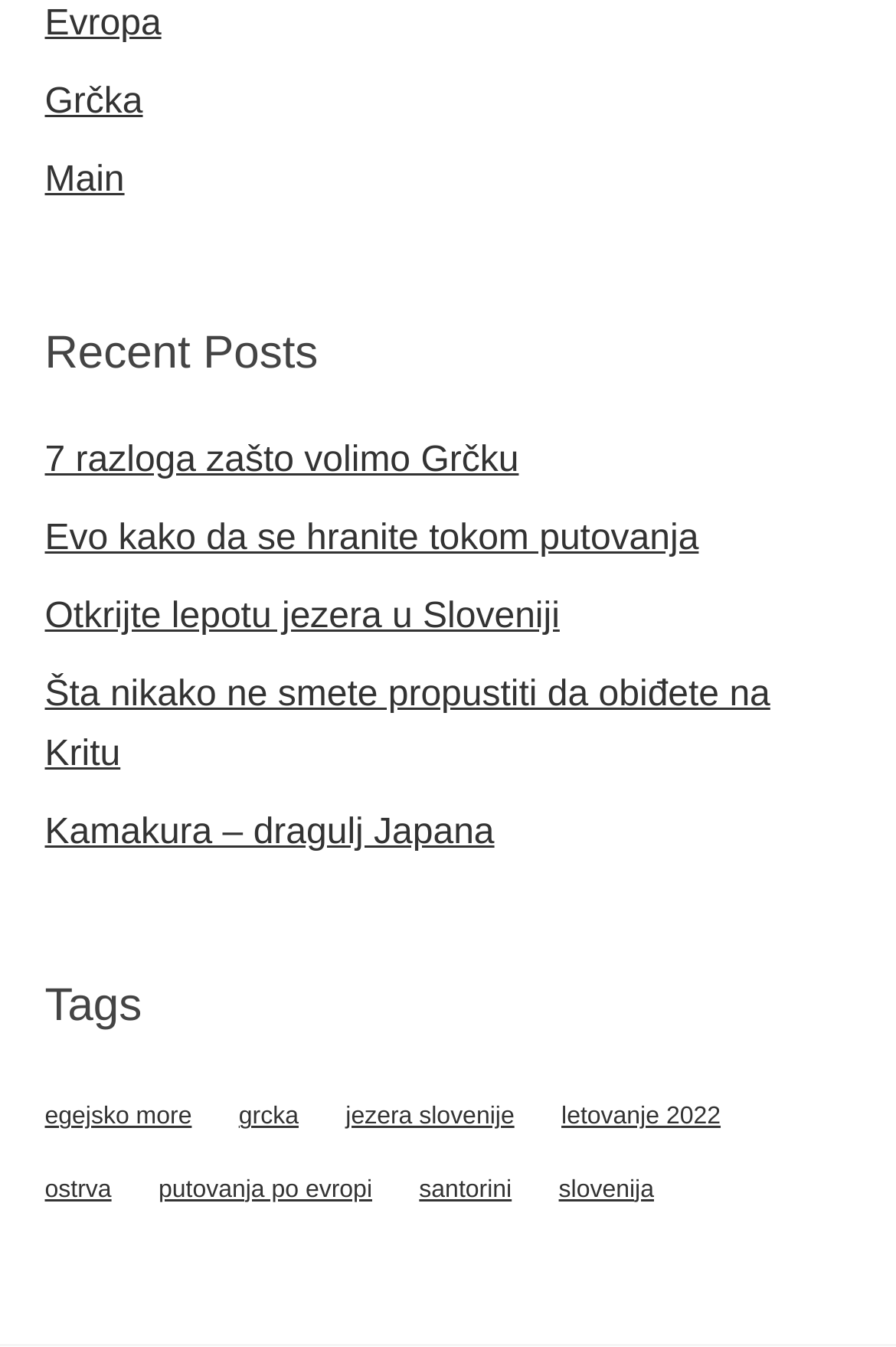What is the second link under the 'Main' link?
Please give a detailed and thorough answer to the question, covering all relevant points.

The 'Main' link is followed by 'Grčka' link, which is the second link.